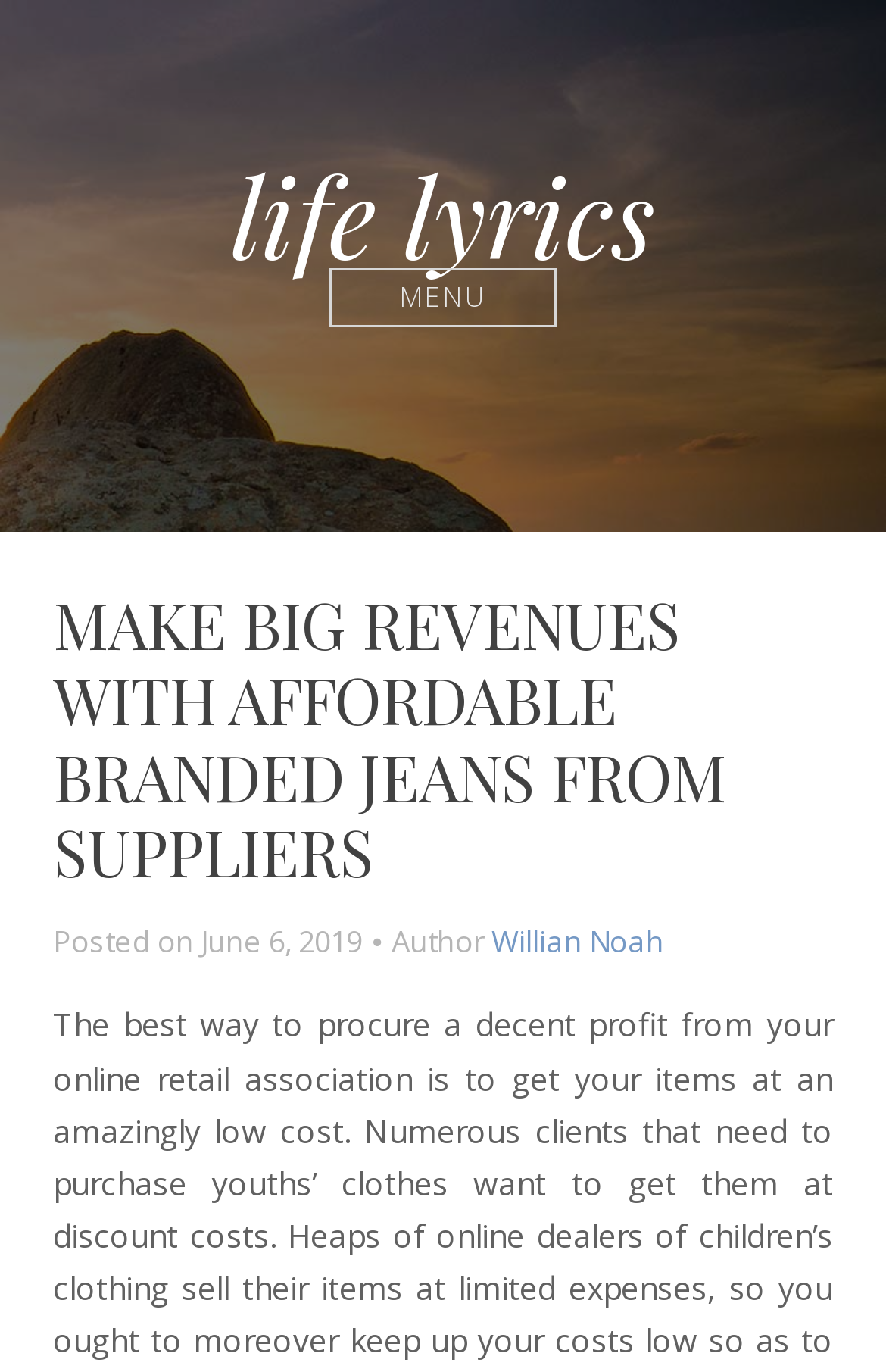Articulate a complete and detailed caption of the webpage elements.

The webpage appears to be a blog post or article about making big revenues with affordable branded jeans from suppliers. At the top left of the page, there is a link to "life lyrics". Next to it, on the top right, is a button labeled "MENU". 

Below the top section, there is a header that spans almost the entire width of the page. Within this header, there is a prominent heading that reads "MAKE BIG REVENUES WITH AFFORDABLE BRANDED JEANS FROM SUPPLIERS". 

Underneath the heading, there is a section that provides metadata about the post. This section includes a label "Posted on" followed by the date "June 6, 2019". To the right of the date, there is a label "Author" followed by a link to "Willian Noah", presumably the author of the post.